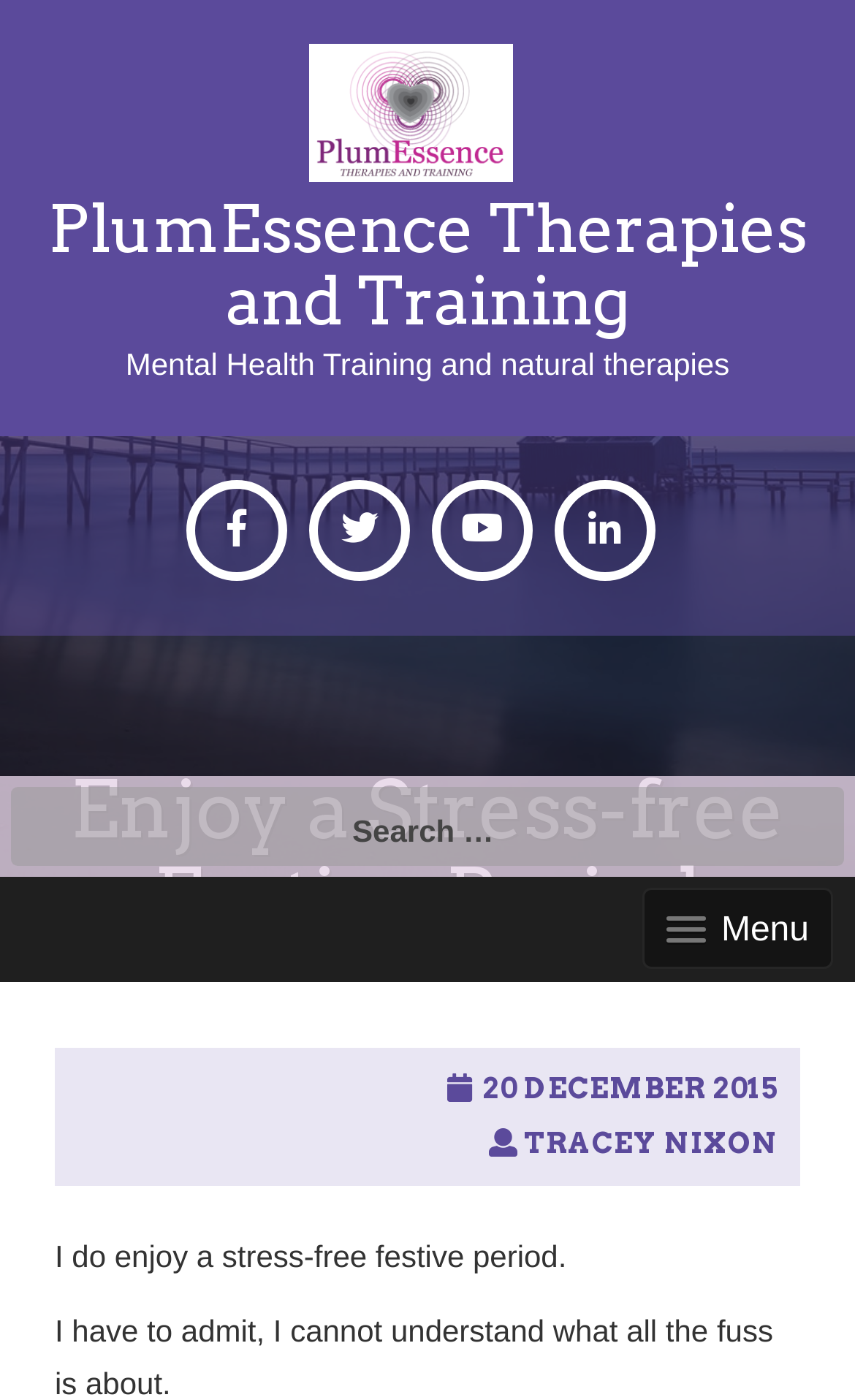Please determine the heading text of this webpage.

PlumEssence Therapies and Training